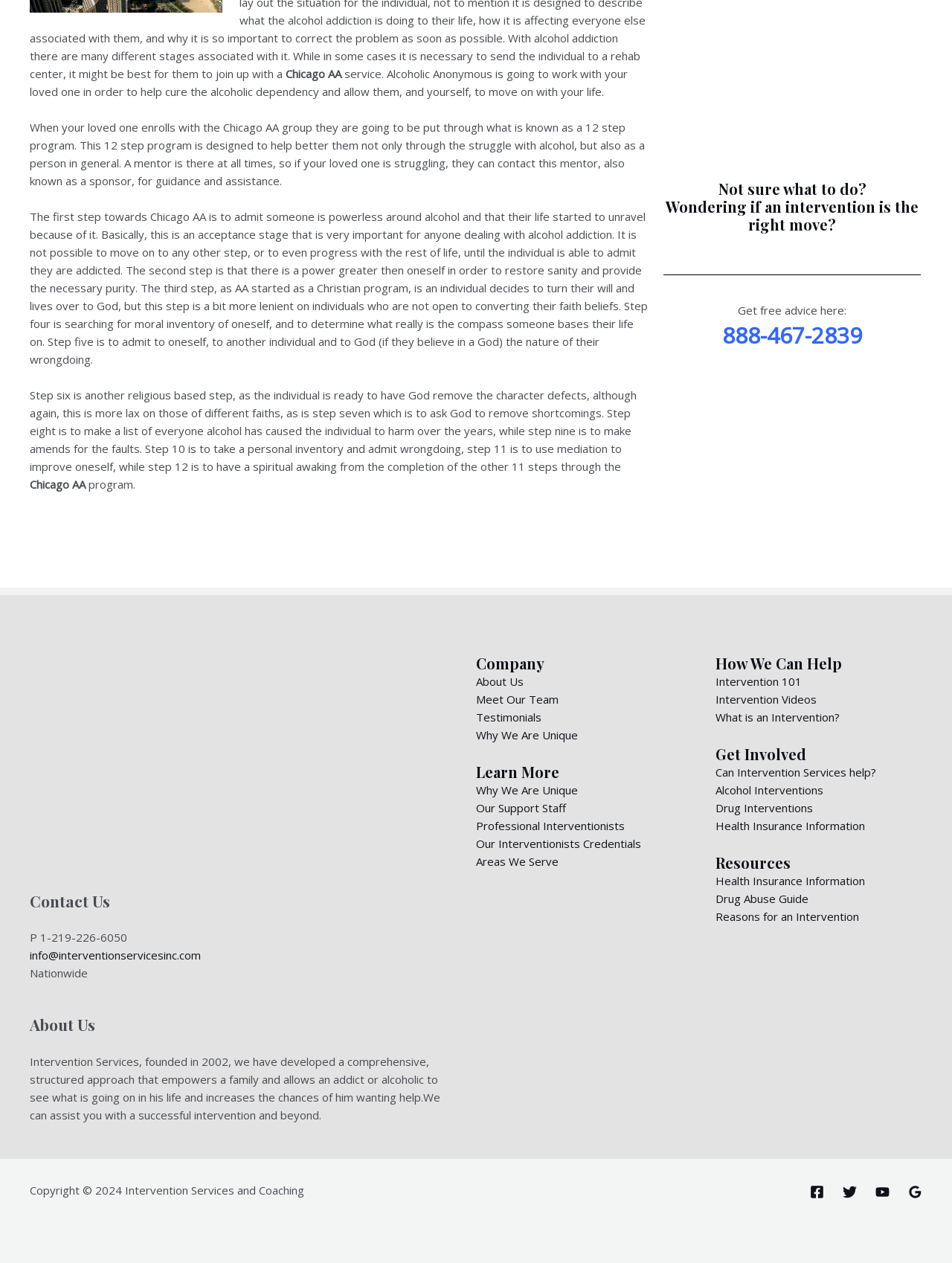Please provide the bounding box coordinate of the region that matches the element description: kiwi4d. Coordinates should be in the format (top-left x, top-left y, bottom-right x, bottom-right y) and all values should be between 0 and 1.

None